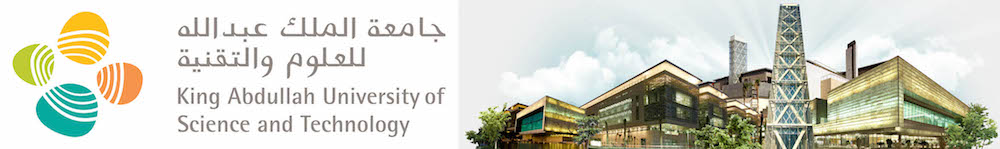What is reflected in the university's emblem?
Refer to the image and provide a one-word or short phrase answer.

unity and diversity